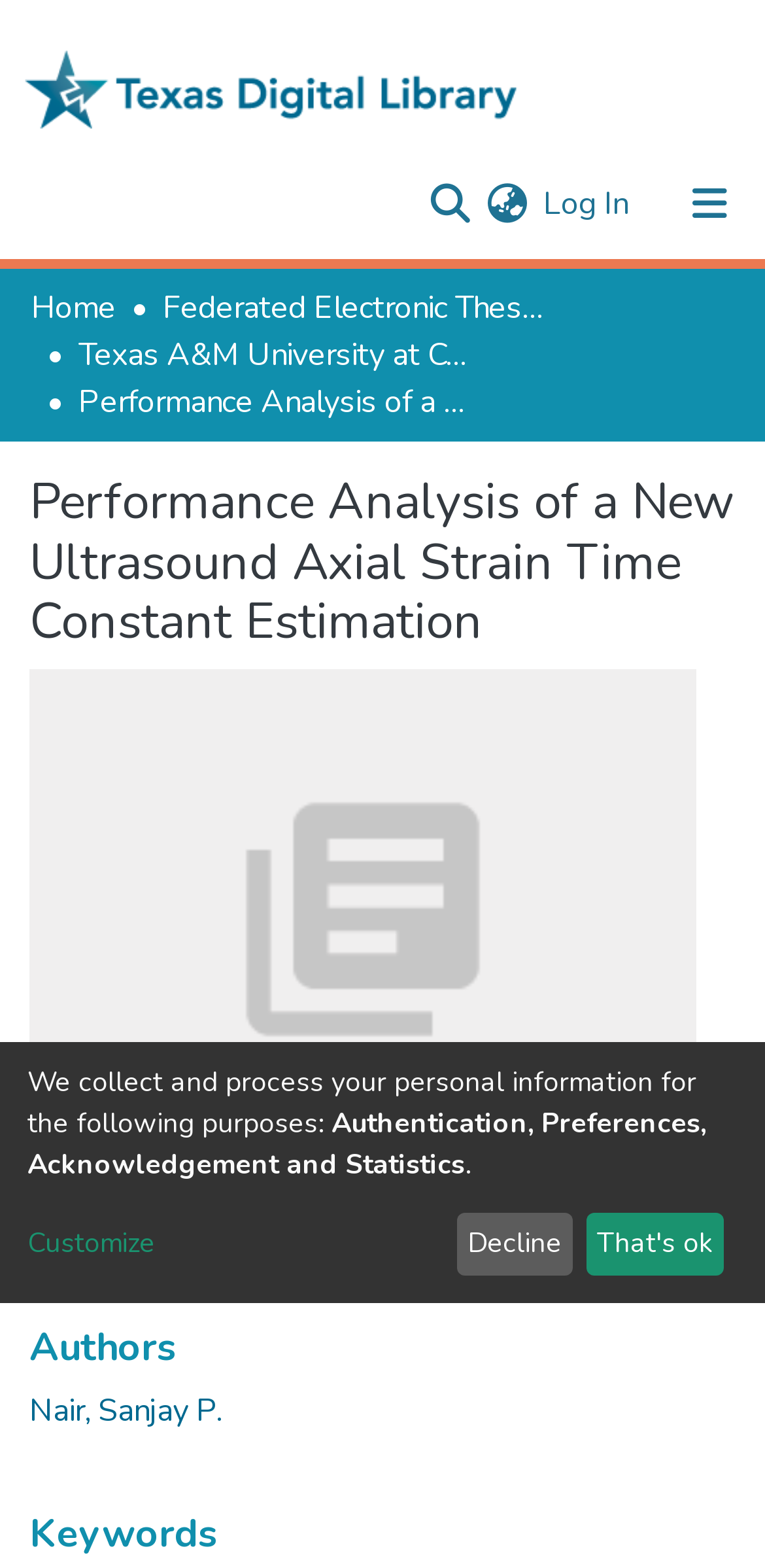Please find and give the text of the main heading on the webpage.

Performance Analysis of a New Ultrasound Axial Strain Time Constant Estimation